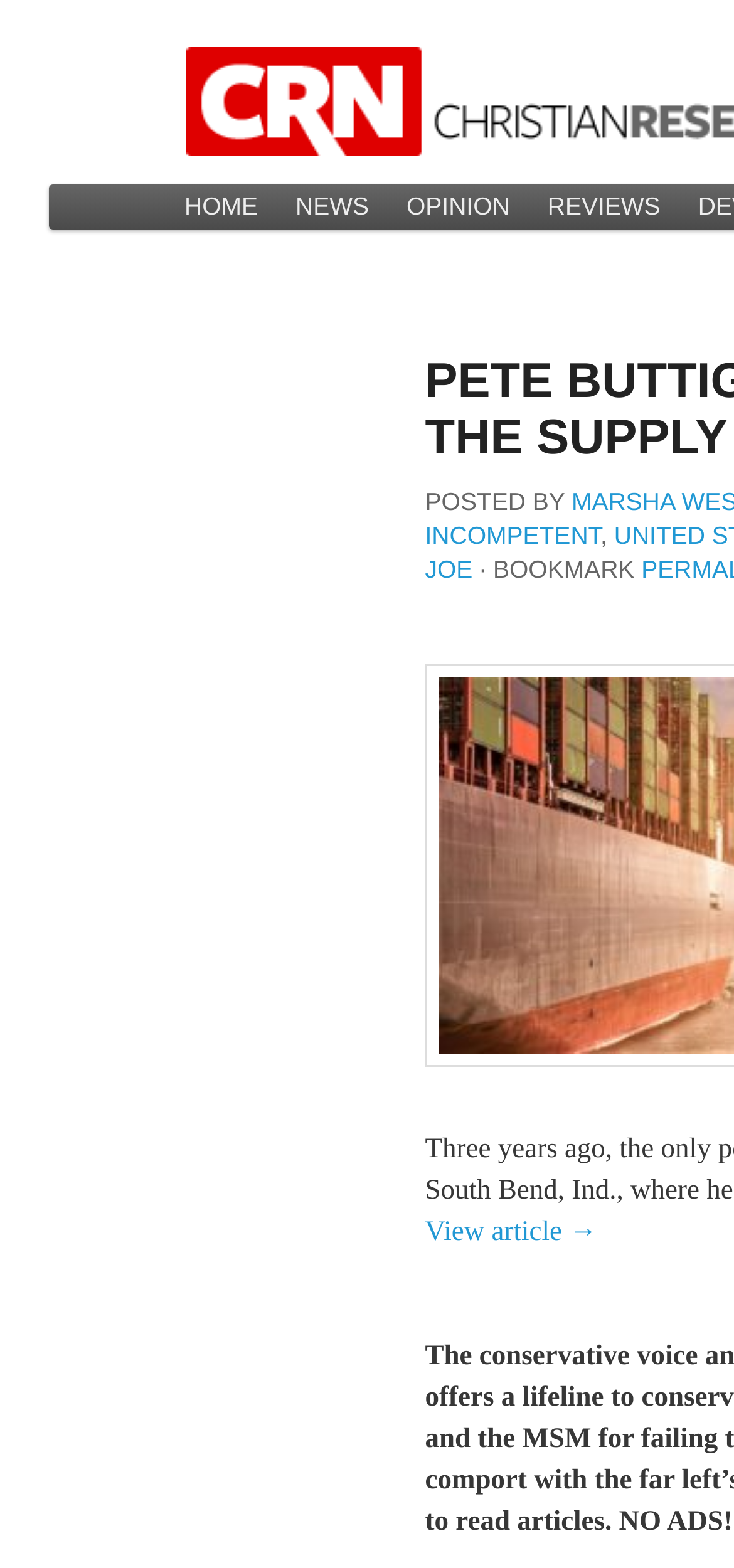What is the author of the article?
Provide a detailed and well-explained answer to the question.

I found the author of the article by looking at the static text element that says 'POSTED BY' and its adjacent link element with the text 'INCOMPETENT'.